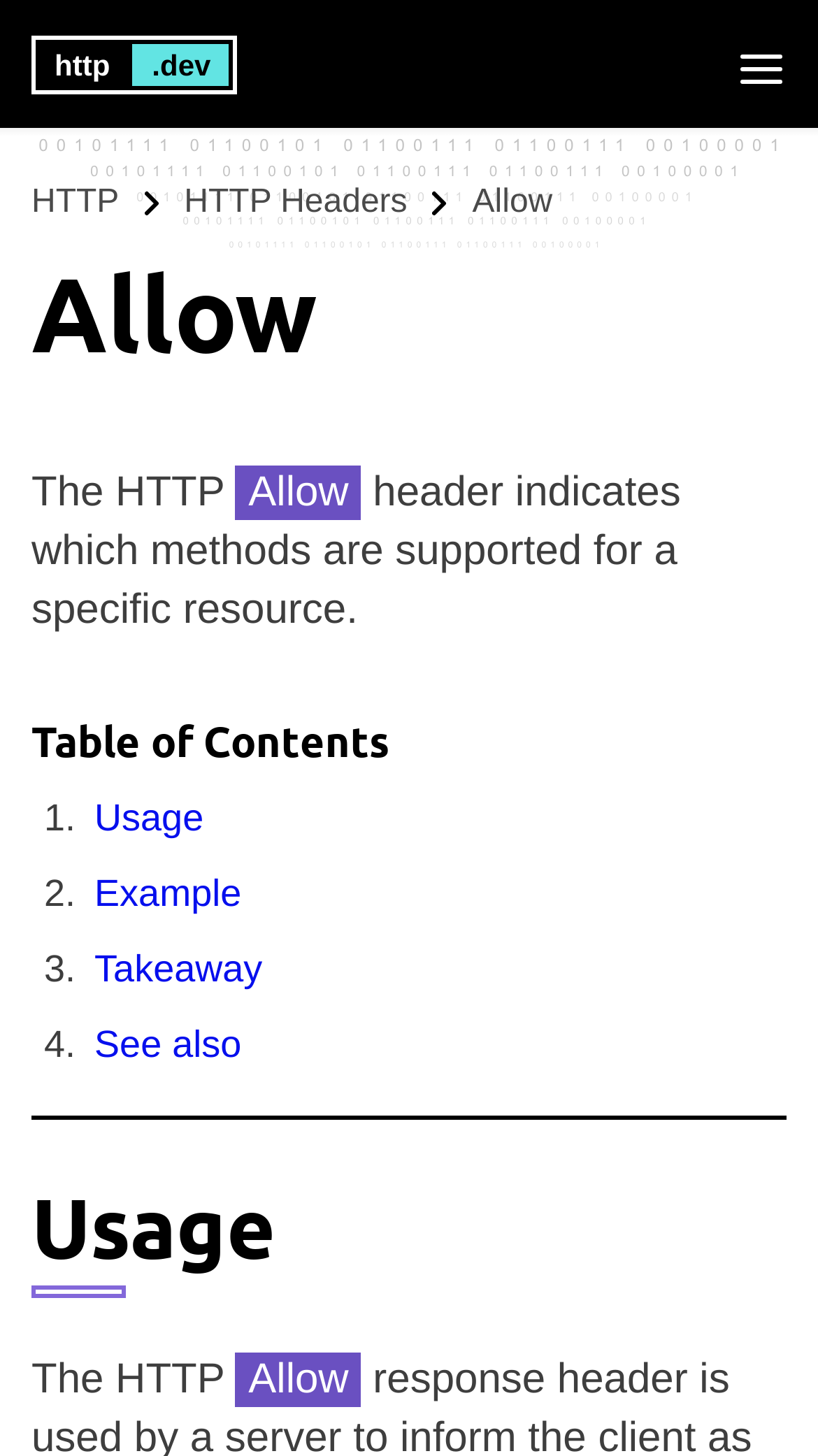Identify the bounding box coordinates of the area you need to click to perform the following instruction: "Read the Example content".

[0.115, 0.599, 0.295, 0.631]